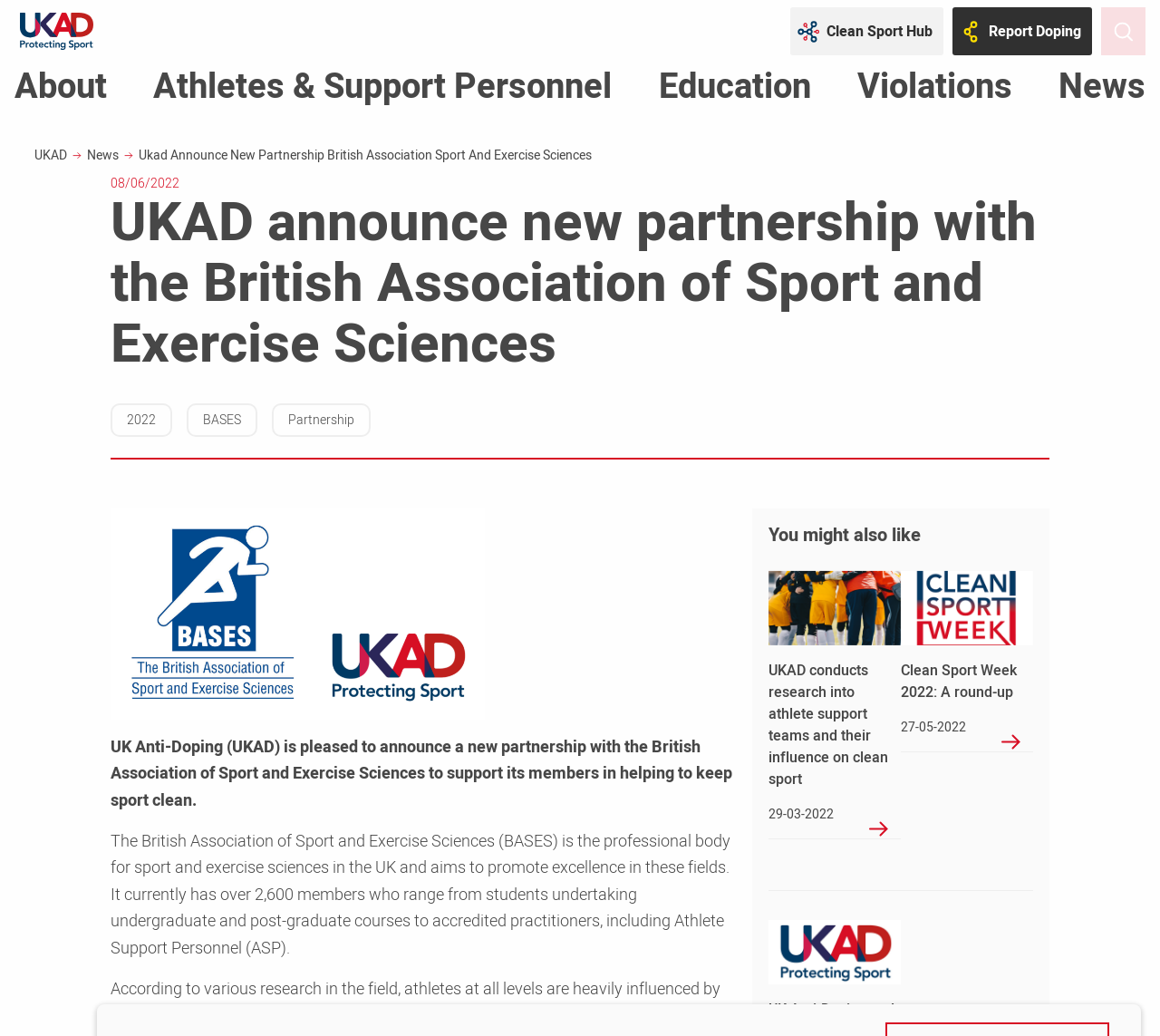Bounding box coordinates are given in the format (top-left x, top-left y, bottom-right x, bottom-right y). All values should be floating point numbers between 0 and 1. Provide the bounding box coordinate for the UI element described as: Types of Indoor Cycling Bikes

None